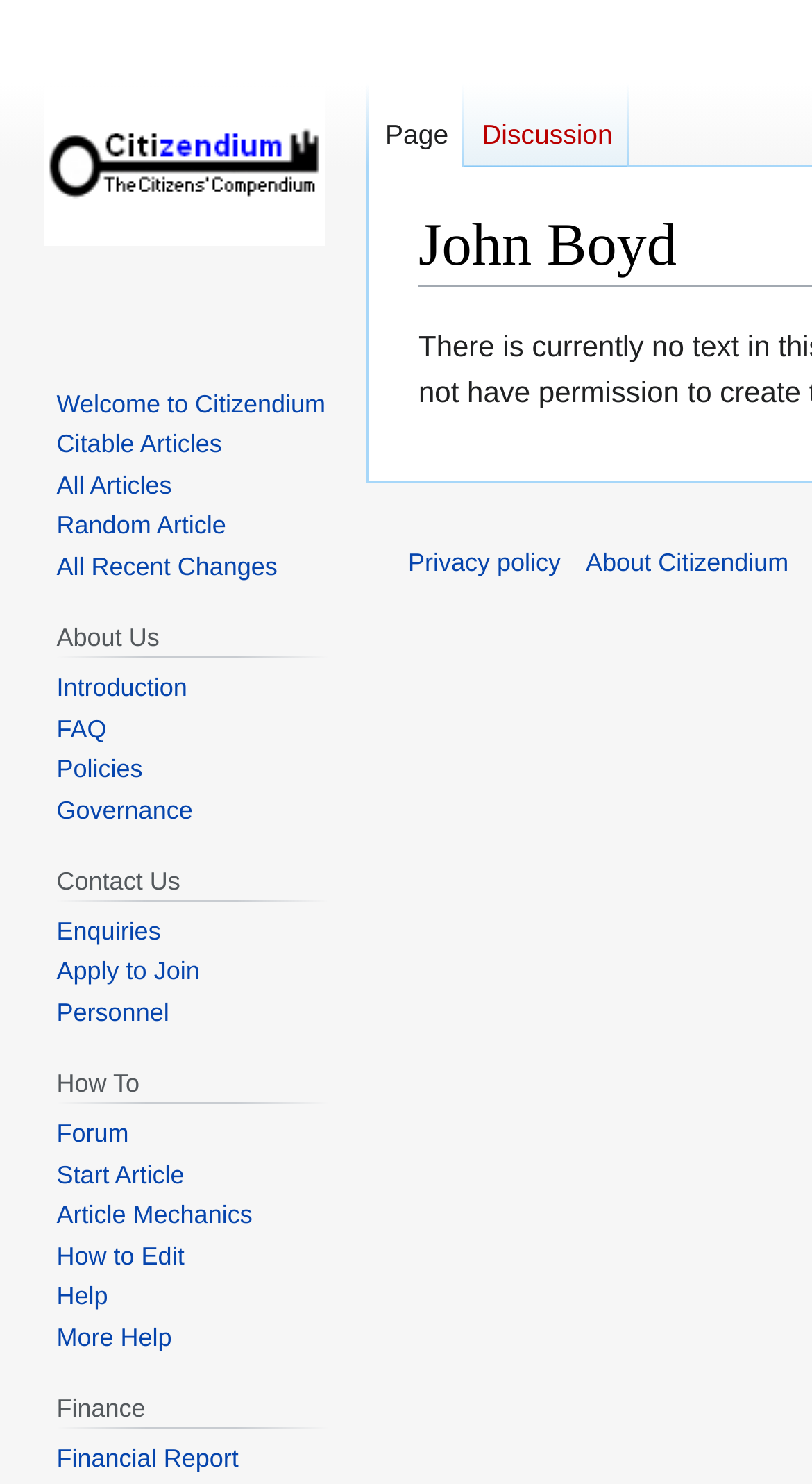Please reply to the following question using a single word or phrase: 
What are the main sections of the webpage?

Namespaces, Read, About Us, Contact Us, How To